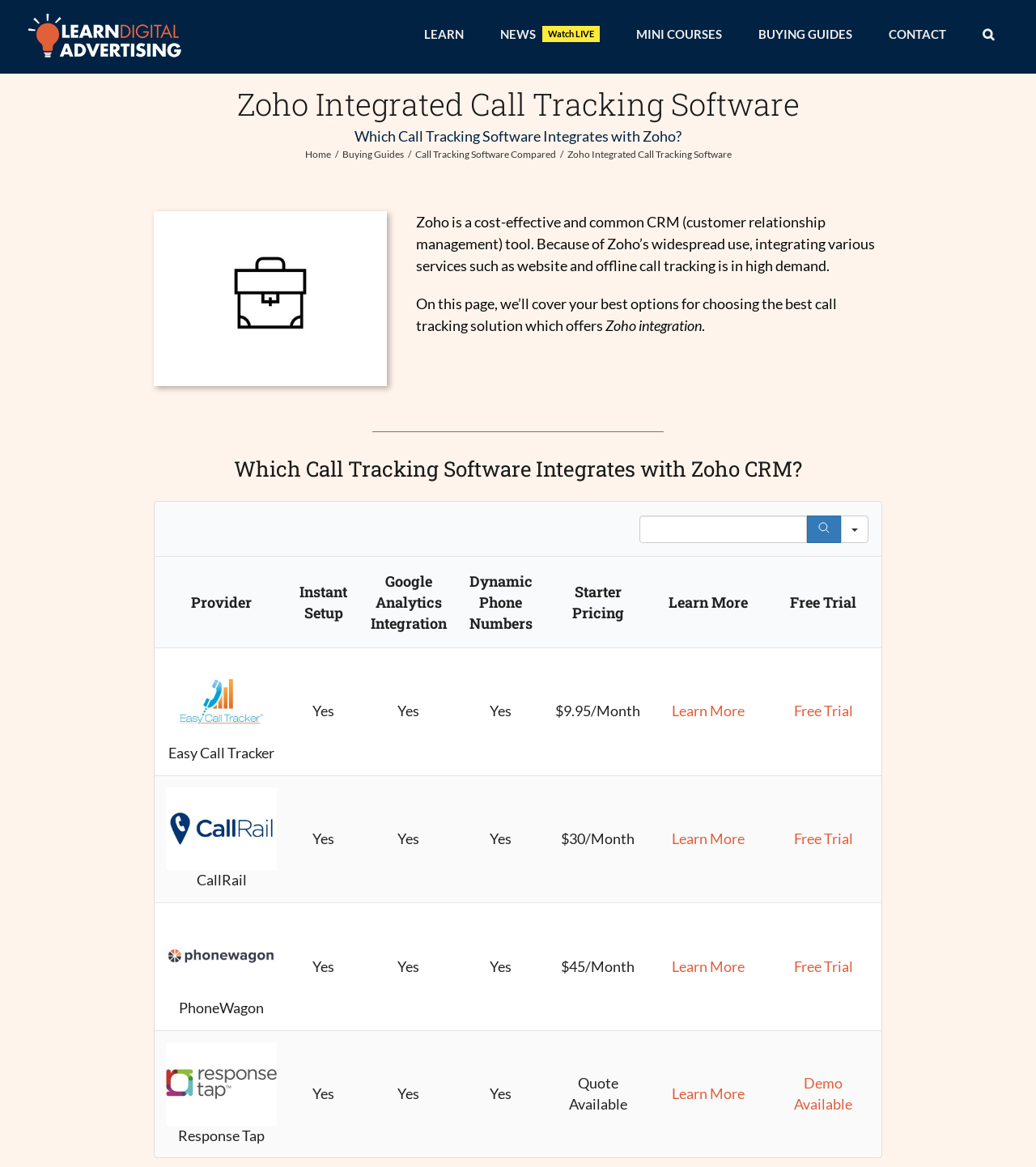Review the image closely and give a comprehensive answer to the question: What is the main topic of this webpage?

Based on the webpage's title and content, it is clear that the main topic is about Zoho Integrated Call Tracking Software, which is a cost-effective and common CRM tool that integrates with various services such as website and offline call tracking.